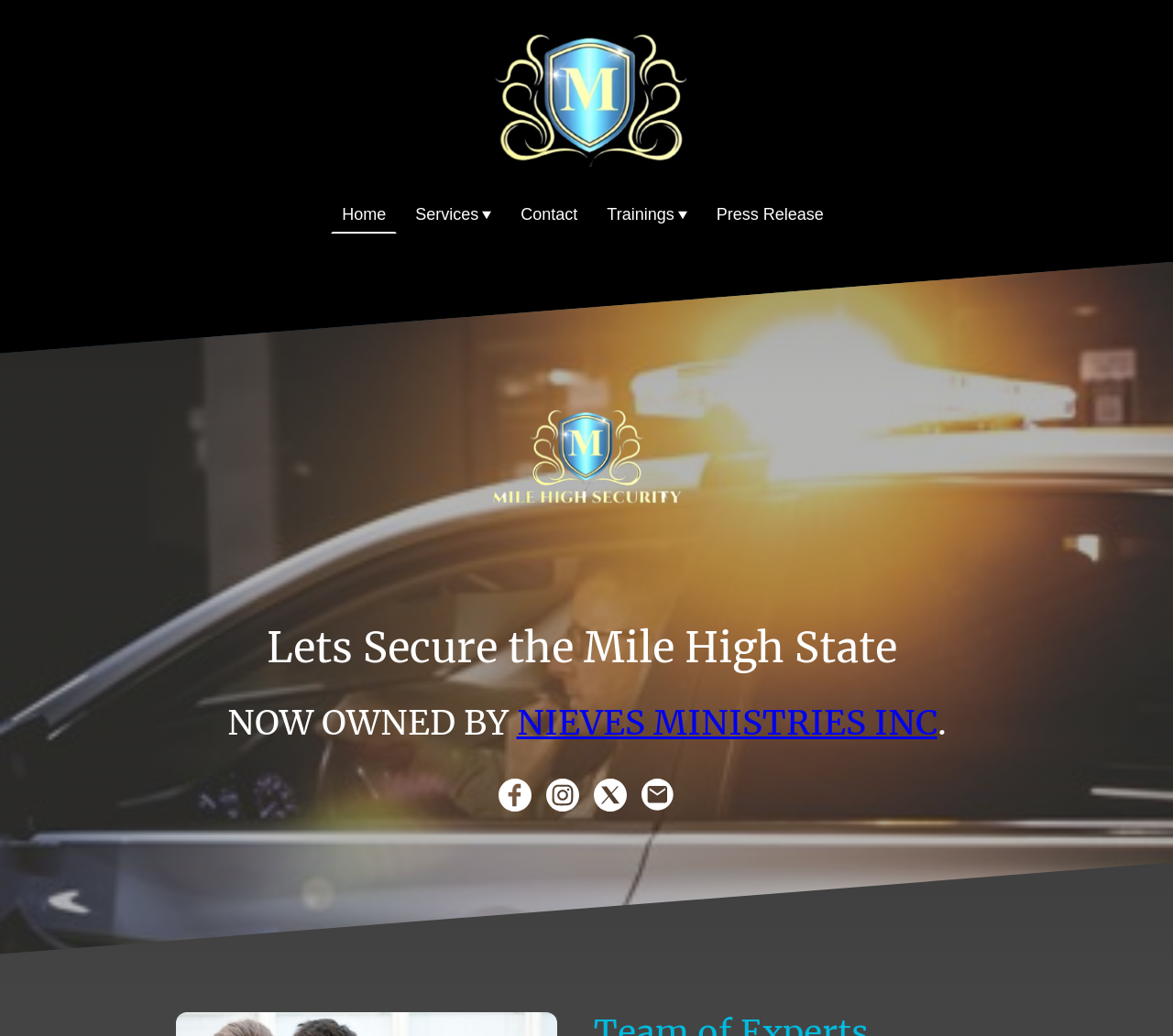How many social media links are at the bottom of the webpage?
Please provide a comprehensive answer based on the details in the screenshot.

At the bottom of the webpage, there are four links with corresponding images. These links are likely social media links, and by counting them, we can determine that there are 4 social media links.